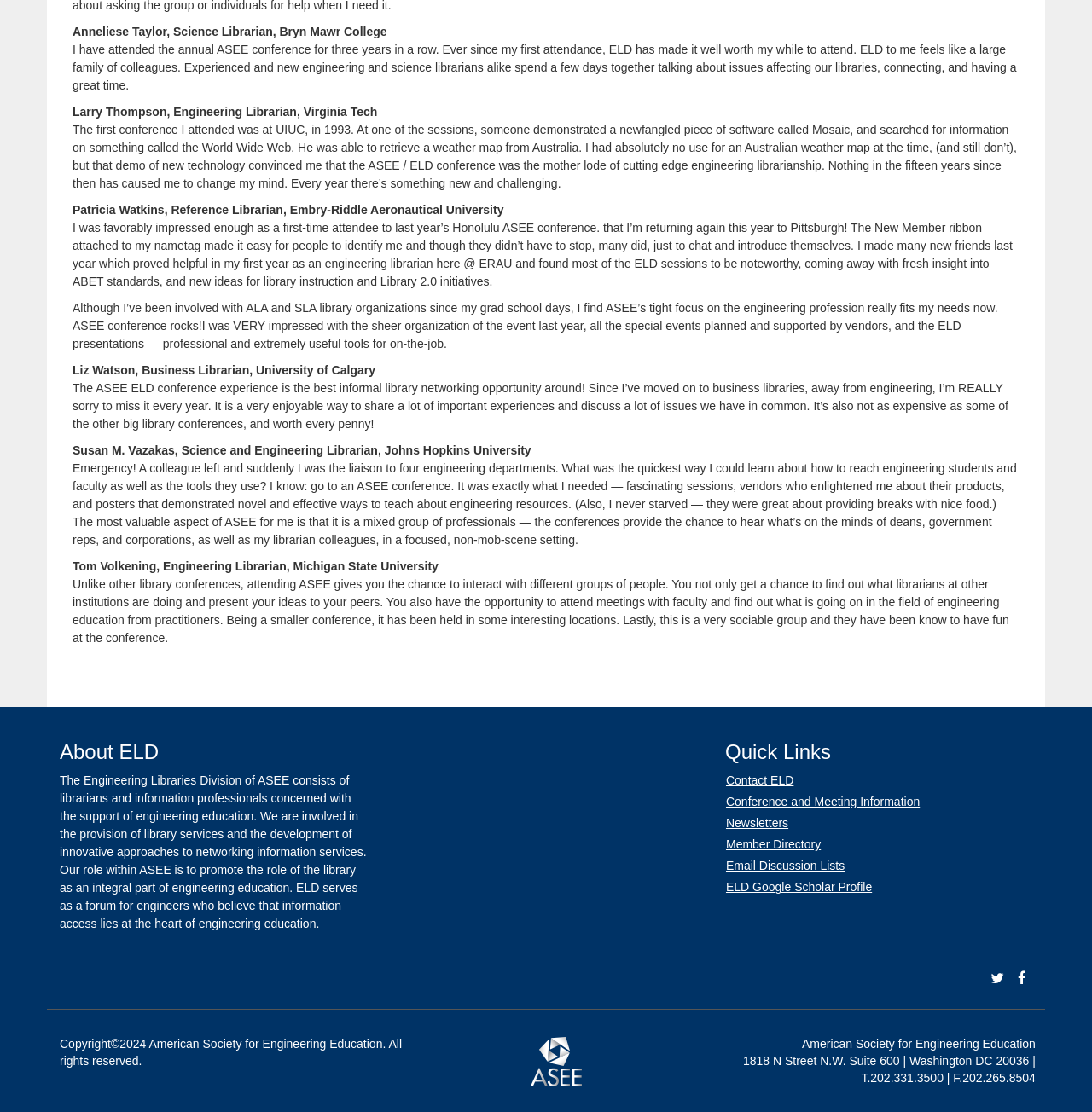Provide the bounding box coordinates of the section that needs to be clicked to accomplish the following instruction: "Click on the left arrow."

[0.904, 0.87, 0.923, 0.888]